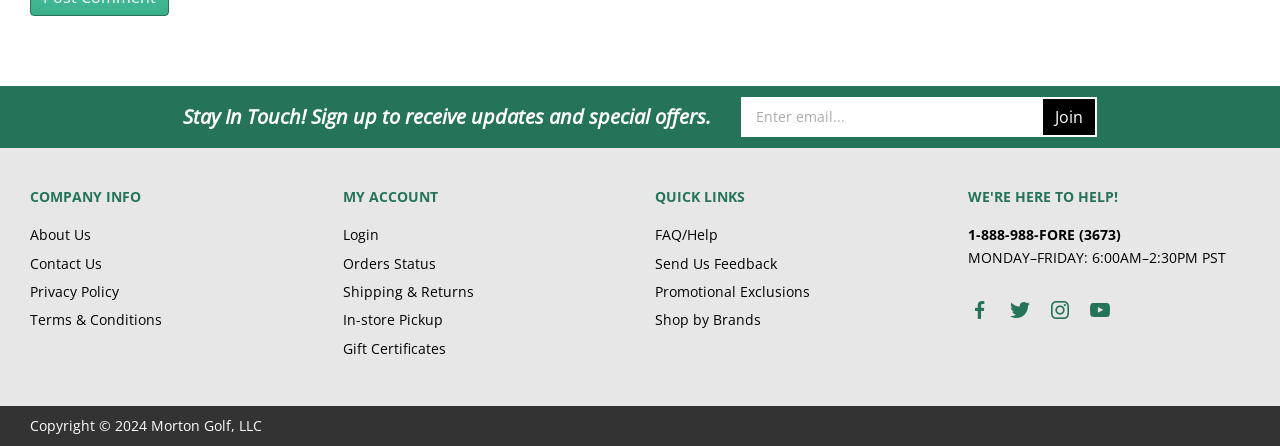Kindly determine the bounding box coordinates for the clickable area to achieve the given instruction: "Log in to your account".

[0.268, 0.505, 0.296, 0.547]